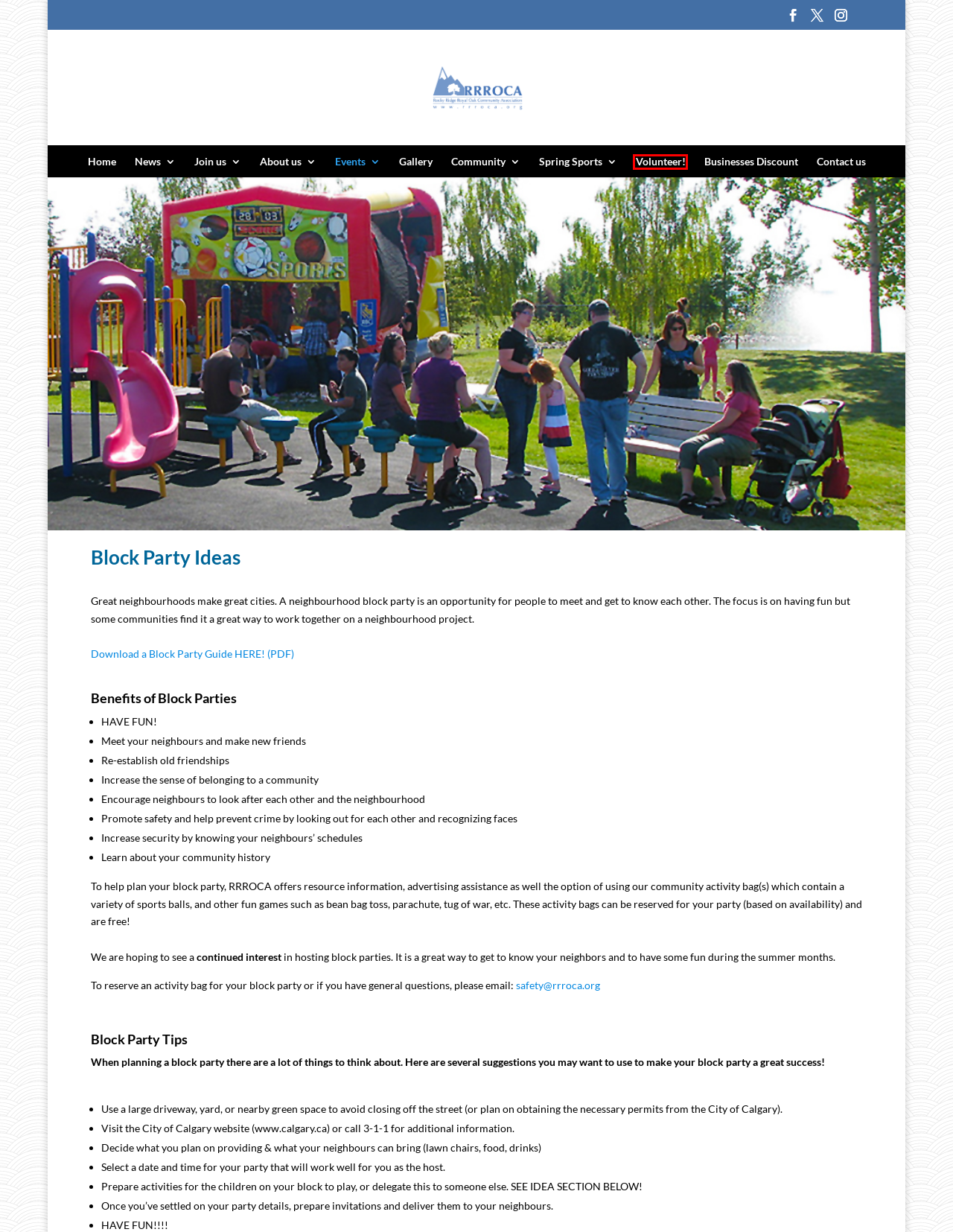You have a screenshot of a webpage, and a red bounding box highlights an element. Select the webpage description that best fits the new page after clicking the element within the bounding box. Options are:
A. Gallery - Rocky Ridge Royal Oak Community Association Calgary Canada
B. Volunteer! - Rocky Ridge Royal Oak Community Association Calgary Canada
C. Join us - Rocky Ridge Royal Oak Community Association Calgary Canada
D. Events - Rocky Ridge Royal Oak Community Association Calgary Canada
E. Home - Rocky Ridge Royal Oak Community Association Calgary Canada
F. Community - Rocky Ridge Royal Oak Community Association Calgary Canada
G. About us - Rocky Ridge Royal Oak Community Association Calgary Canada
H. Contact RRROCA Calgary

B